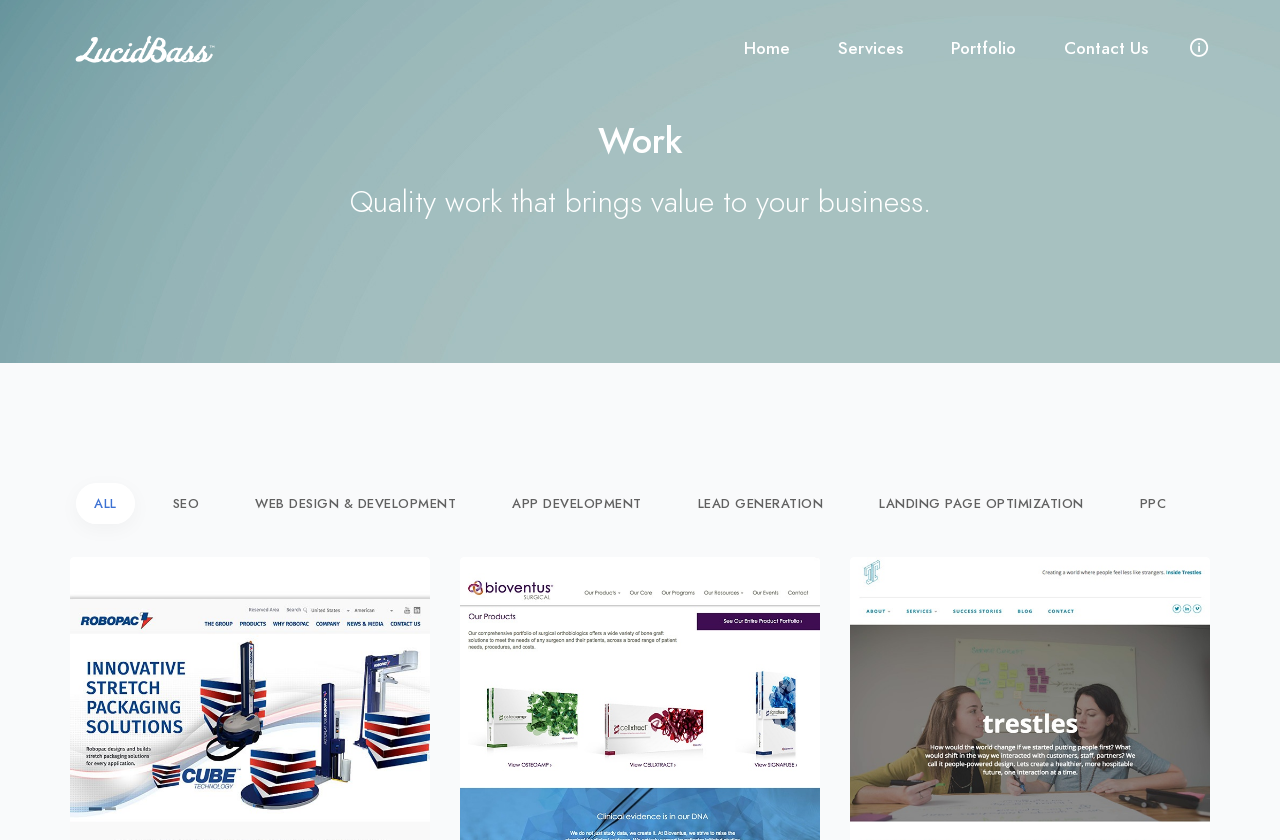From the given element description: "Landing Page Optimization", find the bounding box for the UI element. Provide the coordinates as four float numbers between 0 and 1, in the order [left, top, right, bottom].

[0.673, 0.575, 0.861, 0.624]